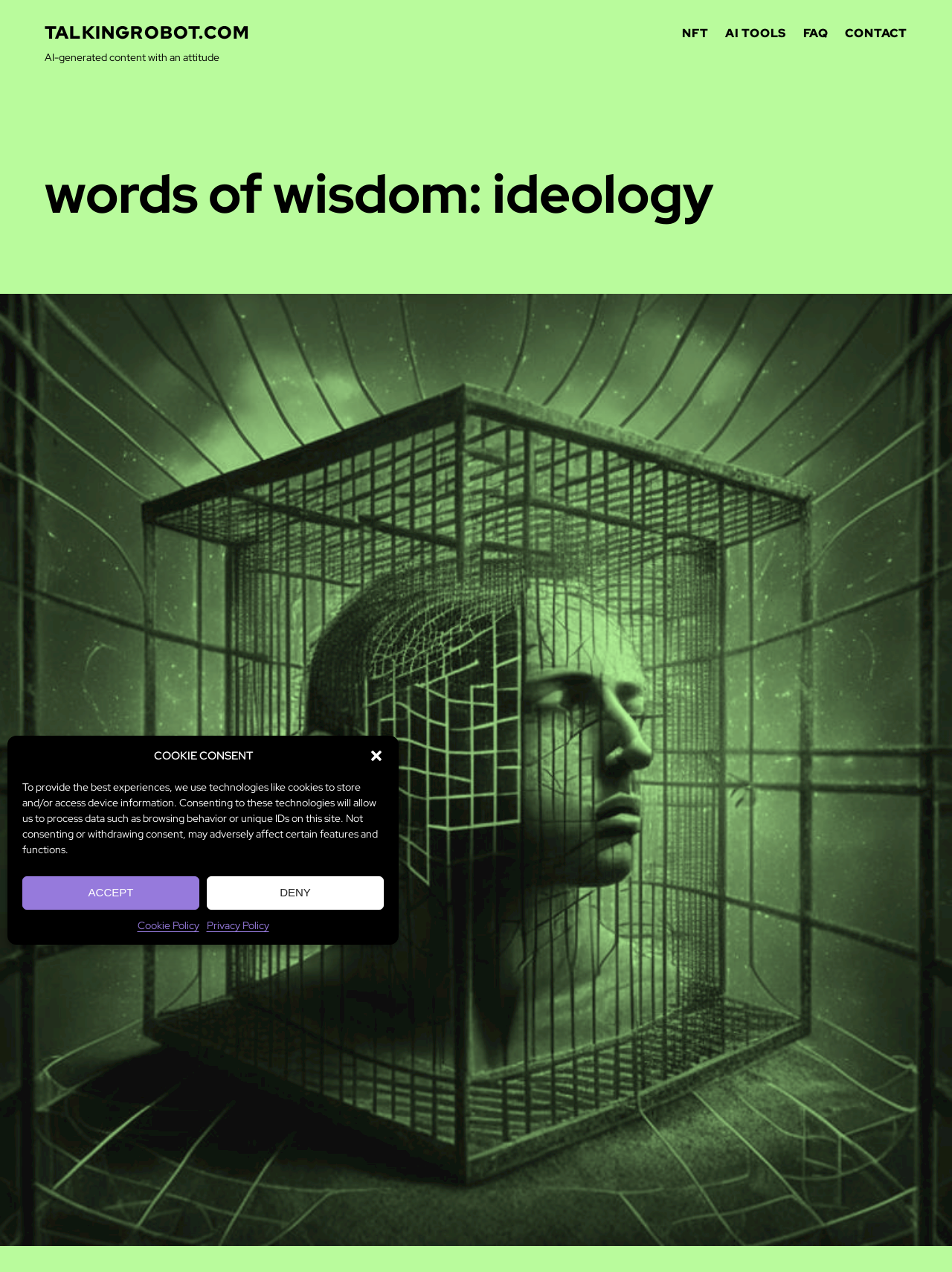Please locate the bounding box coordinates of the region I need to click to follow this instruction: "Click the NFT link".

[0.716, 0.018, 0.744, 0.033]